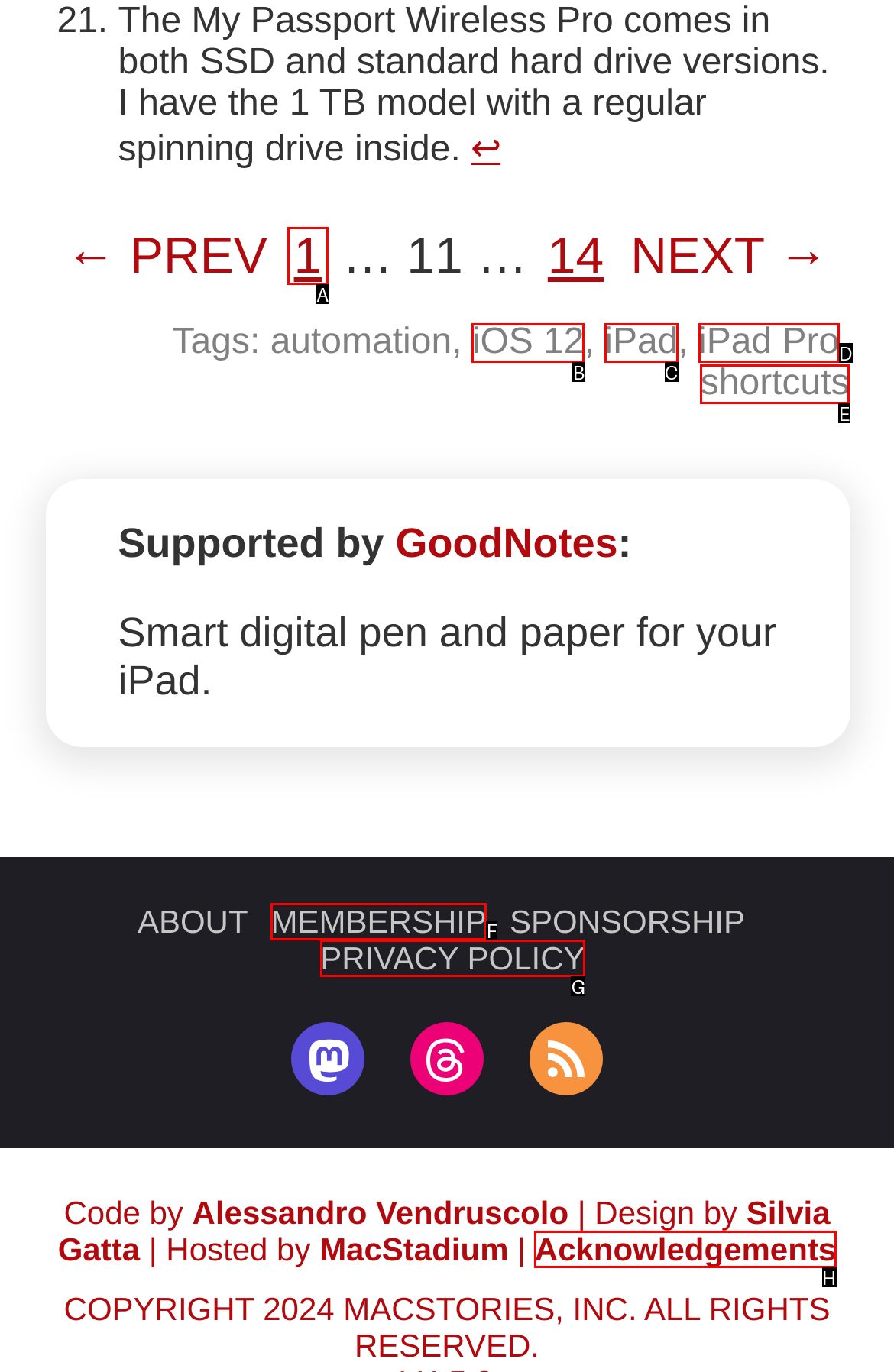Using the element description: PRIVACY POLICY, select the HTML element that matches best. Answer with the letter of your choice.

G